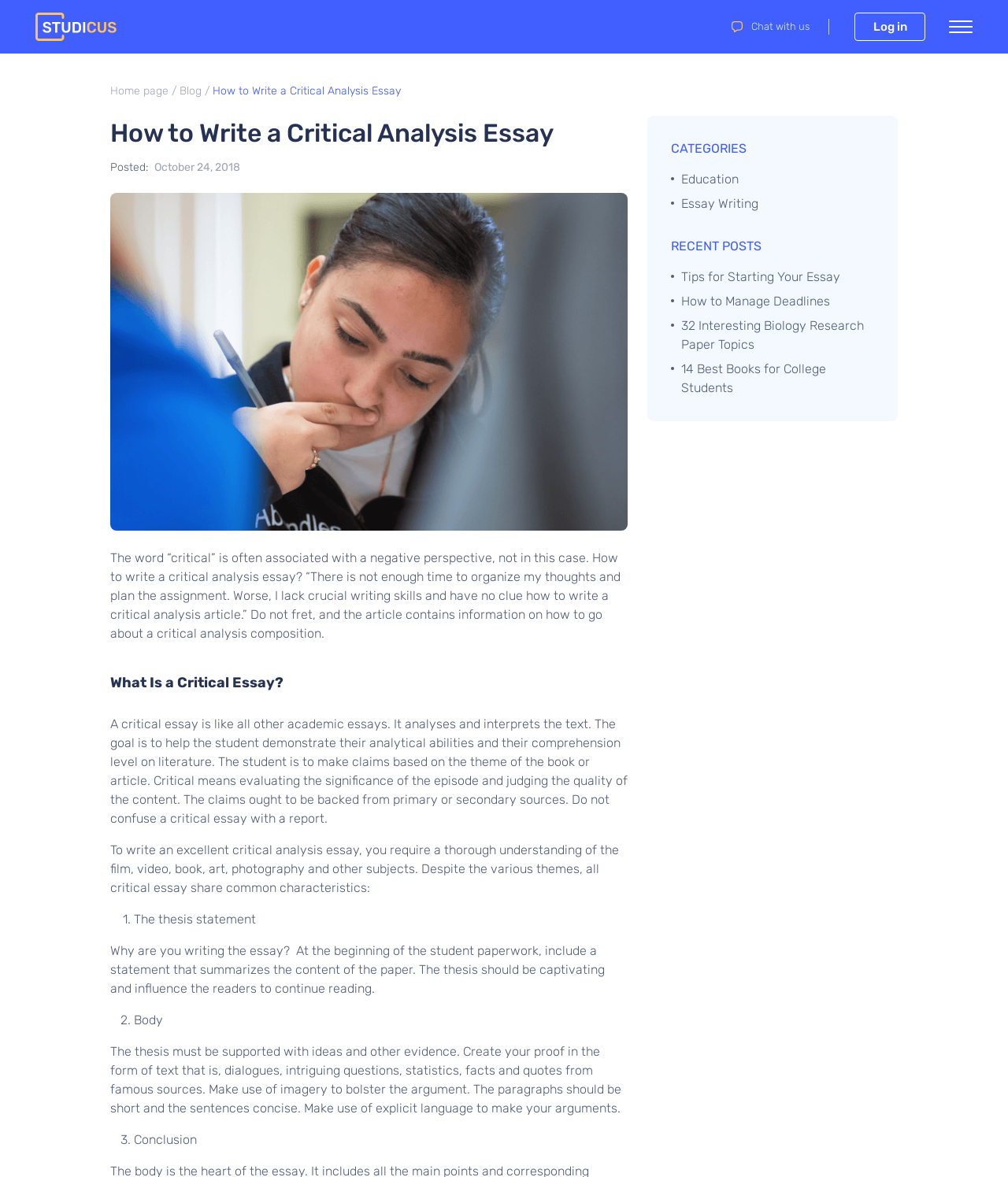What is the goal of a critical analysis composition?
Give a detailed response to the question by analyzing the screenshot.

According to the webpage, the goal of a critical analysis composition is to evaluate the significance of the episode and judge the quality of the content. This involves making claims based on the theme of the book or article, which should be backed by primary or secondary sources.